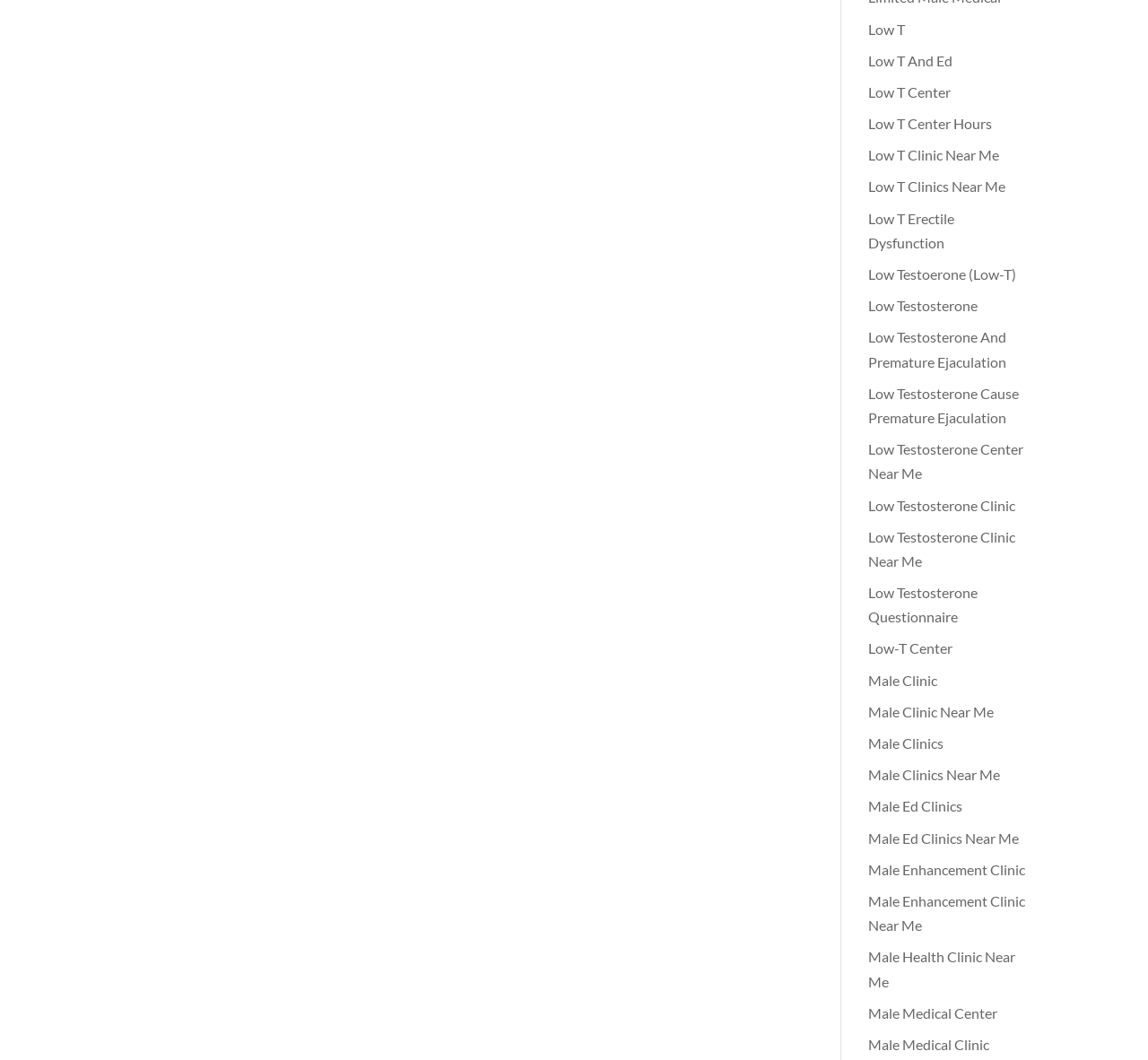What type of establishment is 'Male Medical Center'?
Based on the screenshot, provide a one-word or short-phrase response.

Health clinic